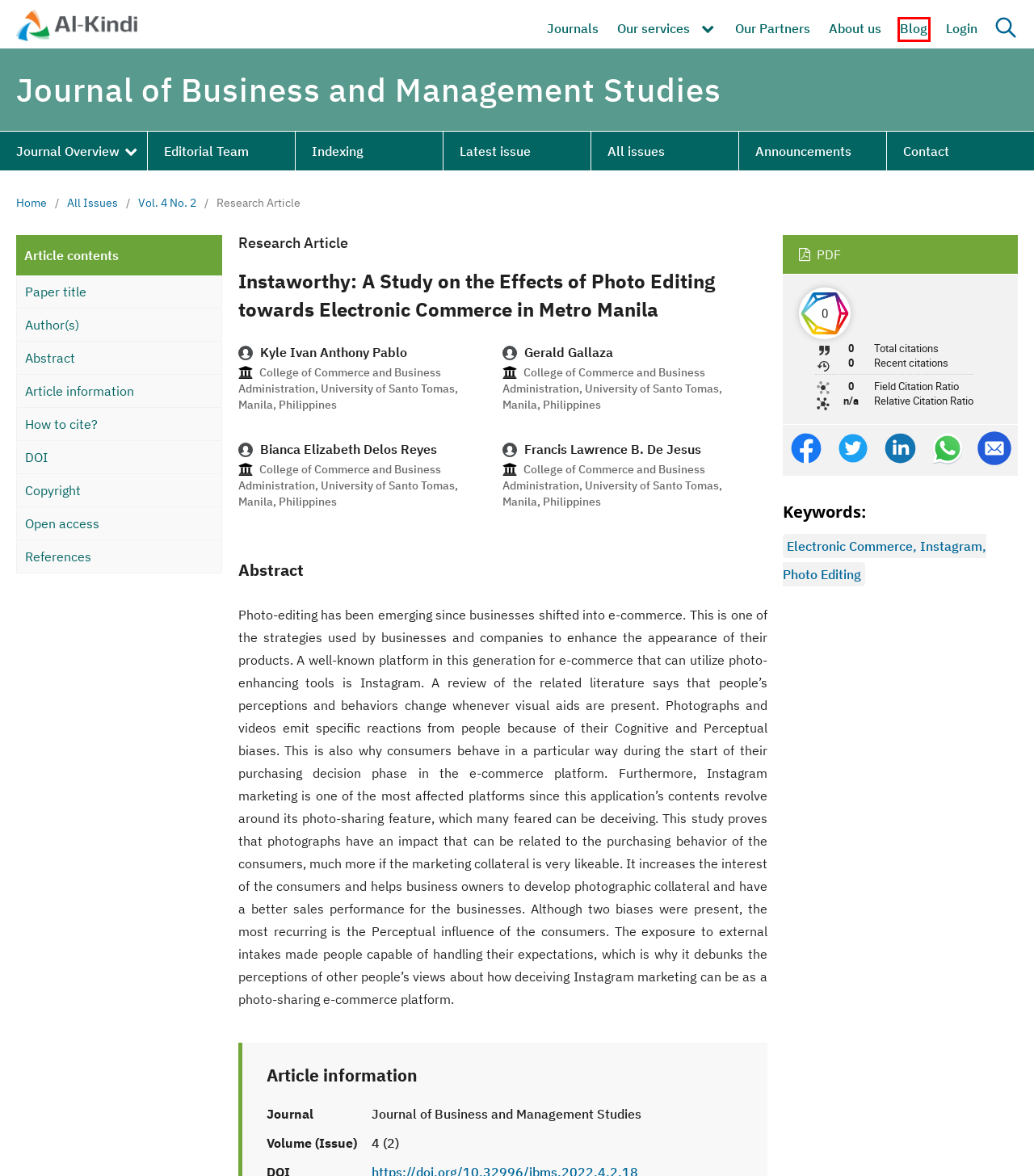You have been given a screenshot of a webpage with a red bounding box around a UI element. Select the most appropriate webpage description for the new webpage that appears after clicking the element within the red bounding box. The choices are:
A. Dimensions Badges
B. Al-Kindi Center for Research and Development
C. English Language Editing | Services | Al-Kindi Center for Research and Development (KCRD)
D. Login
							| Journal of Business and Management Studies
E. Partners | Al-Kindi Center for Research and Development (KCRD)
F. Announcements
							| Journal of Business and Management Studies
G. Editorial Team
							| Journal of Business and Management Studies
H. Journals | Al-Kindi Center for Research and Development (KCRD)

C